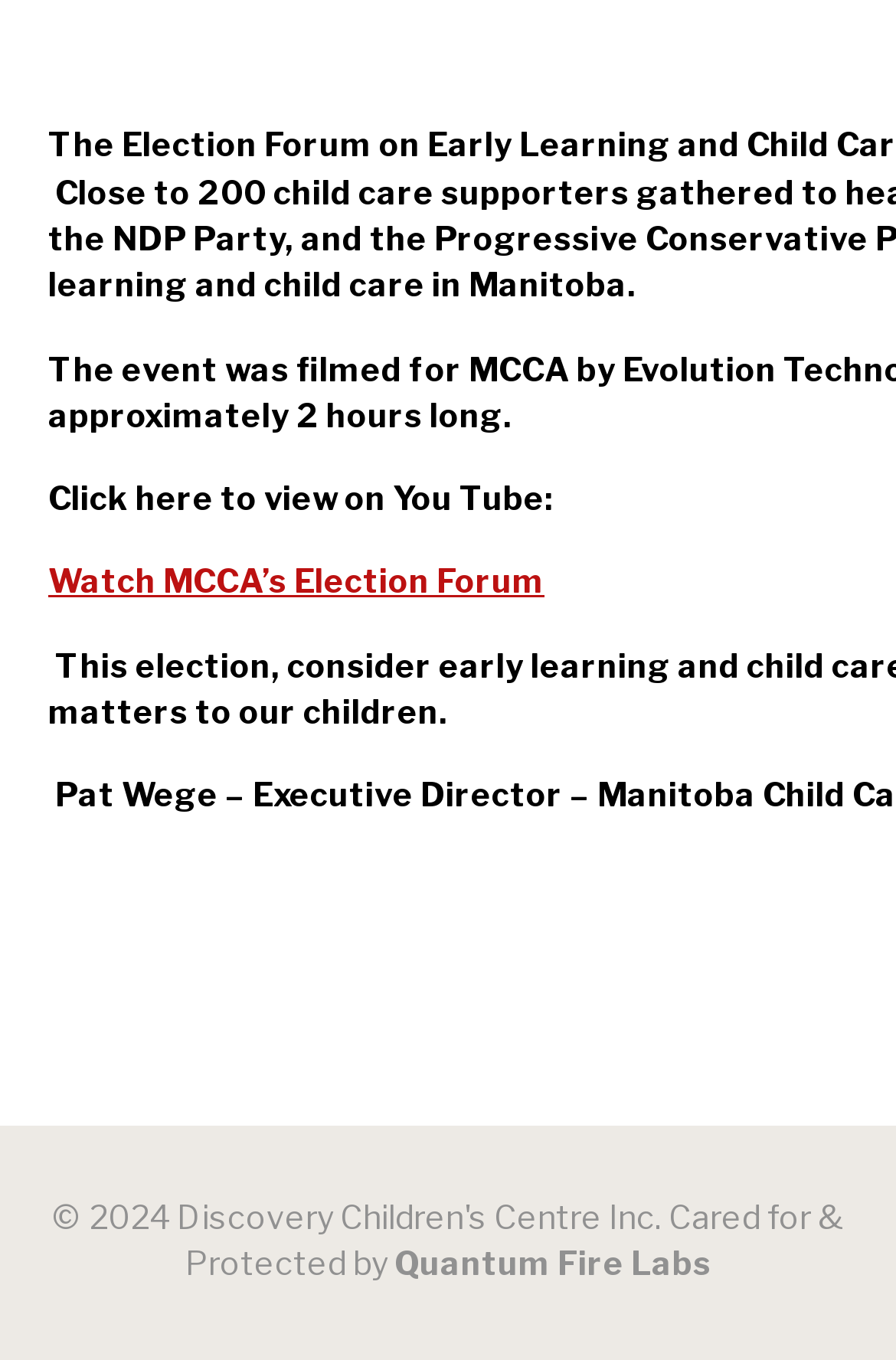Identify the bounding box of the UI element described as follows: "The Rabbit Hole". Provide the coordinates as four float numbers in the range of 0 to 1 [left, top, right, bottom].

None